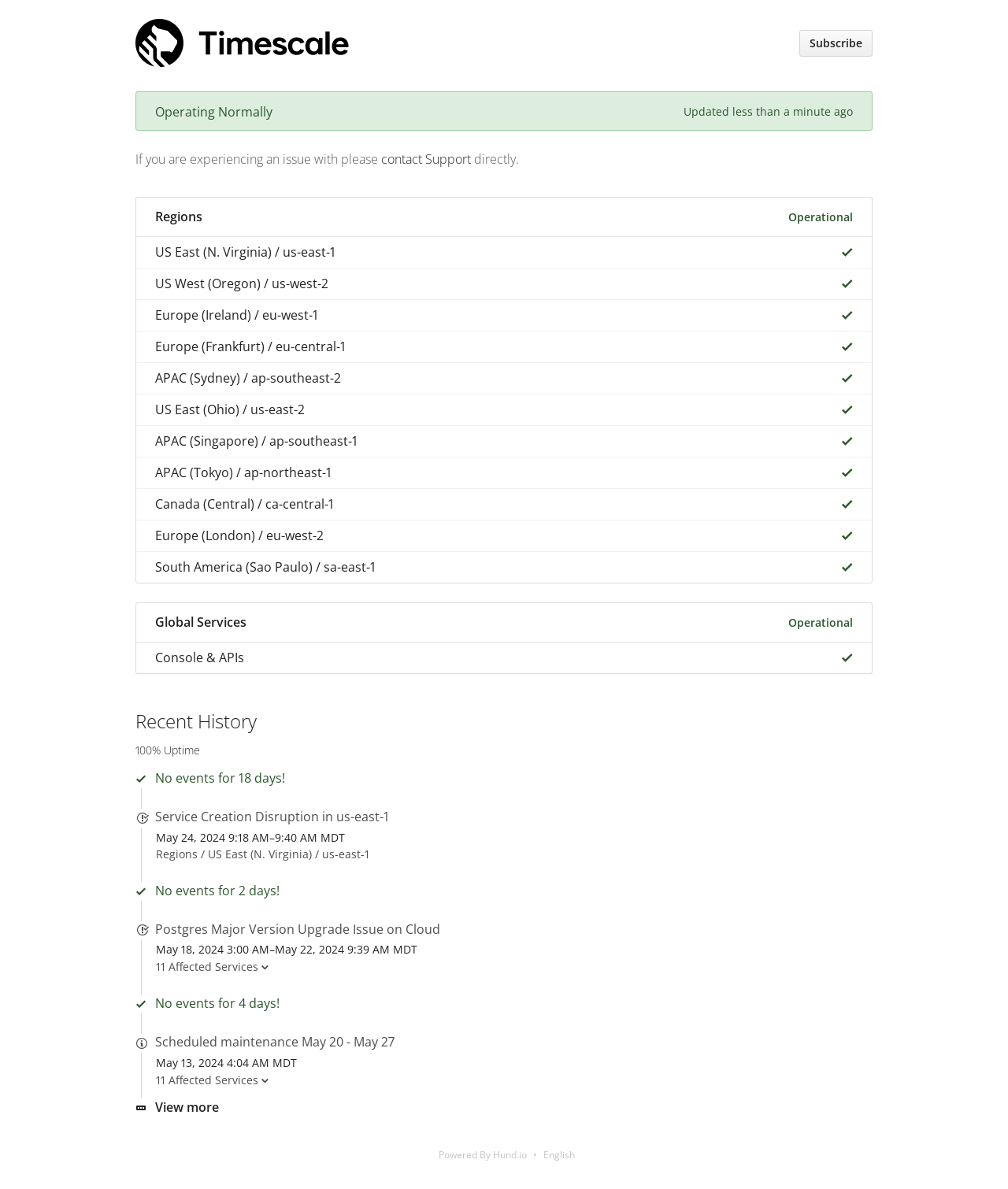Determine the bounding box coordinates of the clickable region to execute the instruction: "Contact Support". The coordinates should be four float numbers between 0 and 1, denoted as [left, top, right, bottom].

[0.378, 0.126, 0.467, 0.141]